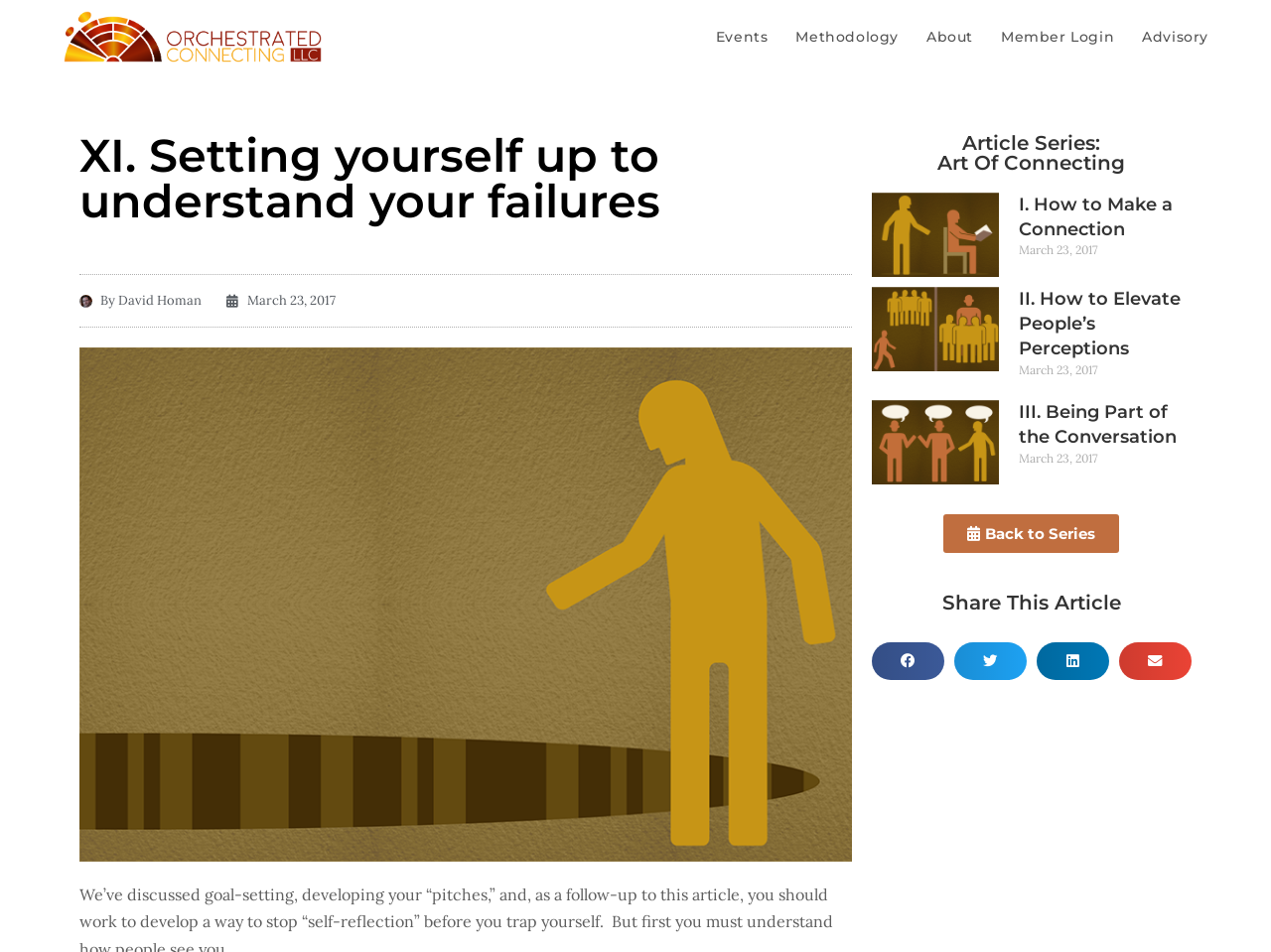Respond concisely with one word or phrase to the following query:
Who is the author of the article?

David Homan